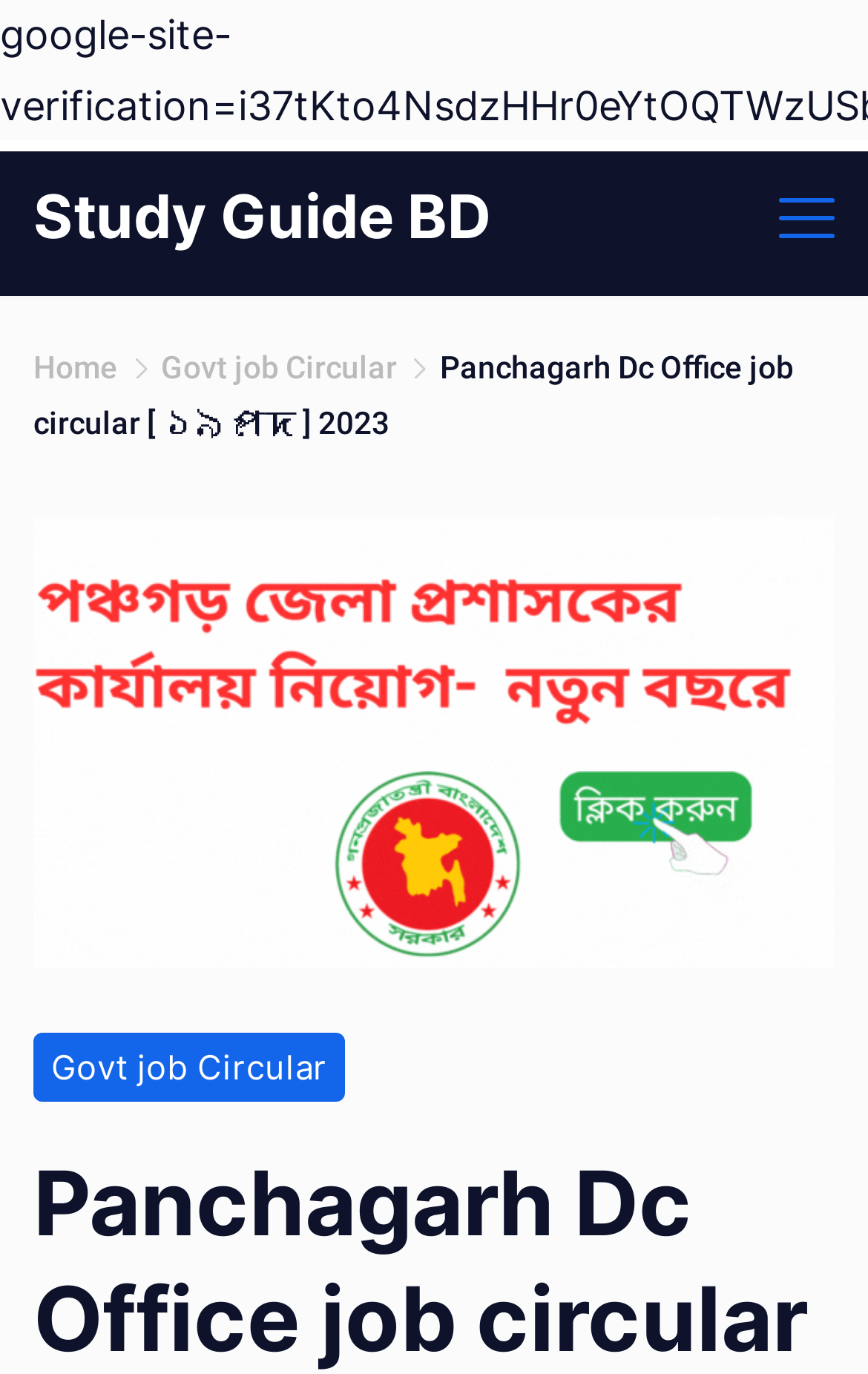What is the name of the website?
Please give a detailed and elaborate answer to the question.

I found the link 'Study Guide BD' at the top of the webpage, which is likely the name of the website.